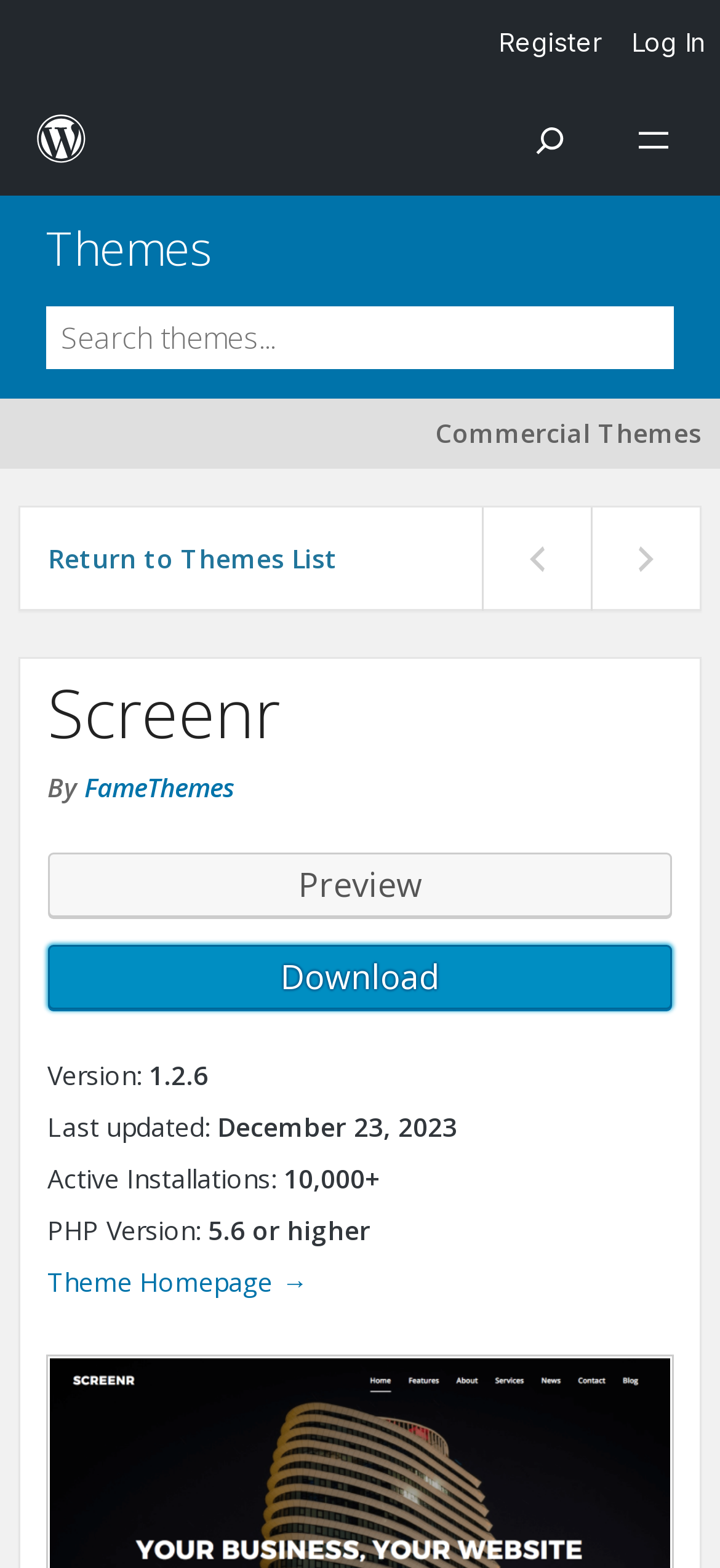Extract the bounding box coordinates for the UI element described as: "WordPress.org".

[0.0, 0.054, 0.172, 0.124]